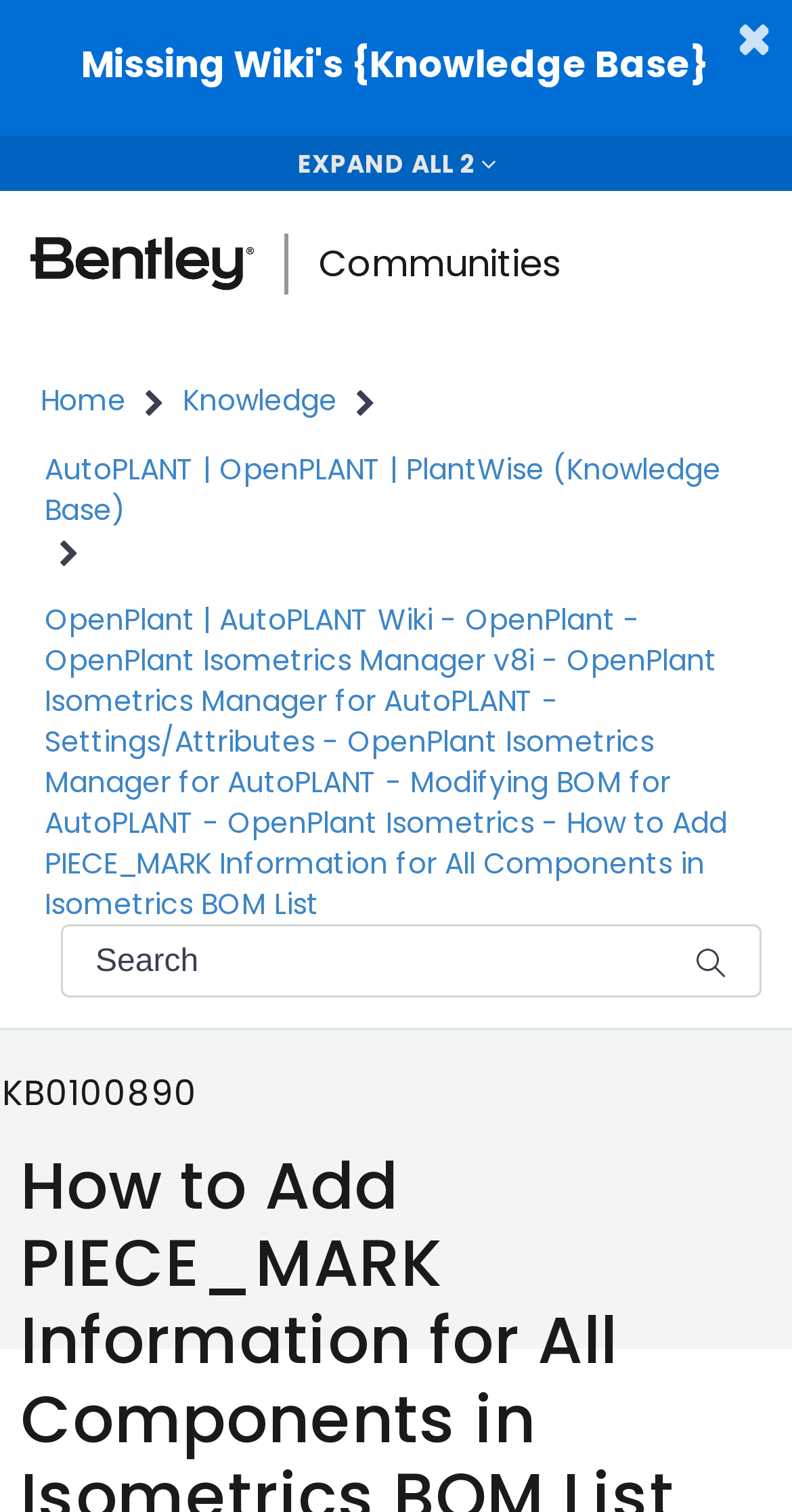Determine the bounding box coordinates (top-left x, top-left y, bottom-right x, bottom-right y) of the UI element described in the following text: EXPAND ALL 2

[0.0, 0.09, 1.0, 0.126]